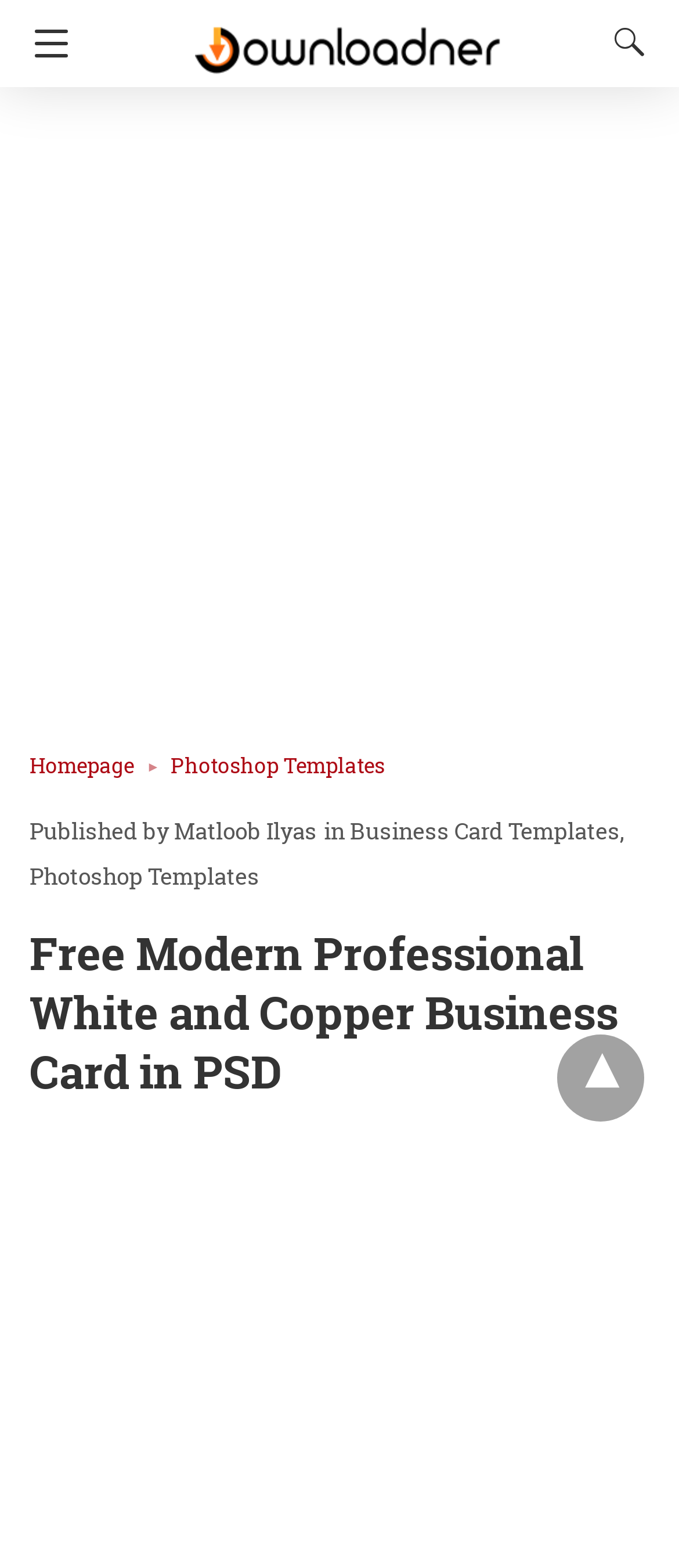Using a single word or phrase, answer the following question: 
What is the purpose of the 'Downloadner' button?

To download a business card template